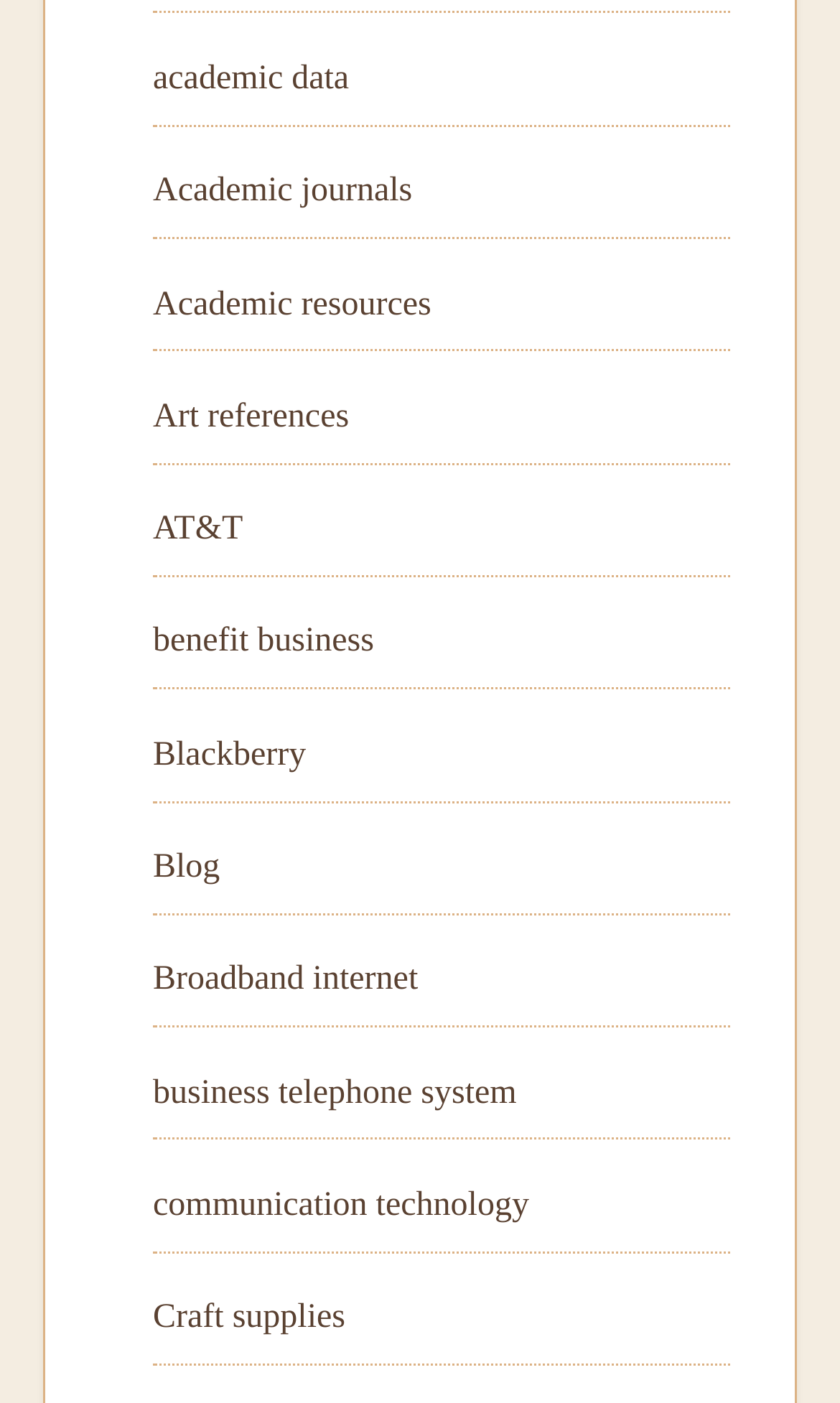How many links are there on the webpage?
Give a one-word or short-phrase answer derived from the screenshot.

13